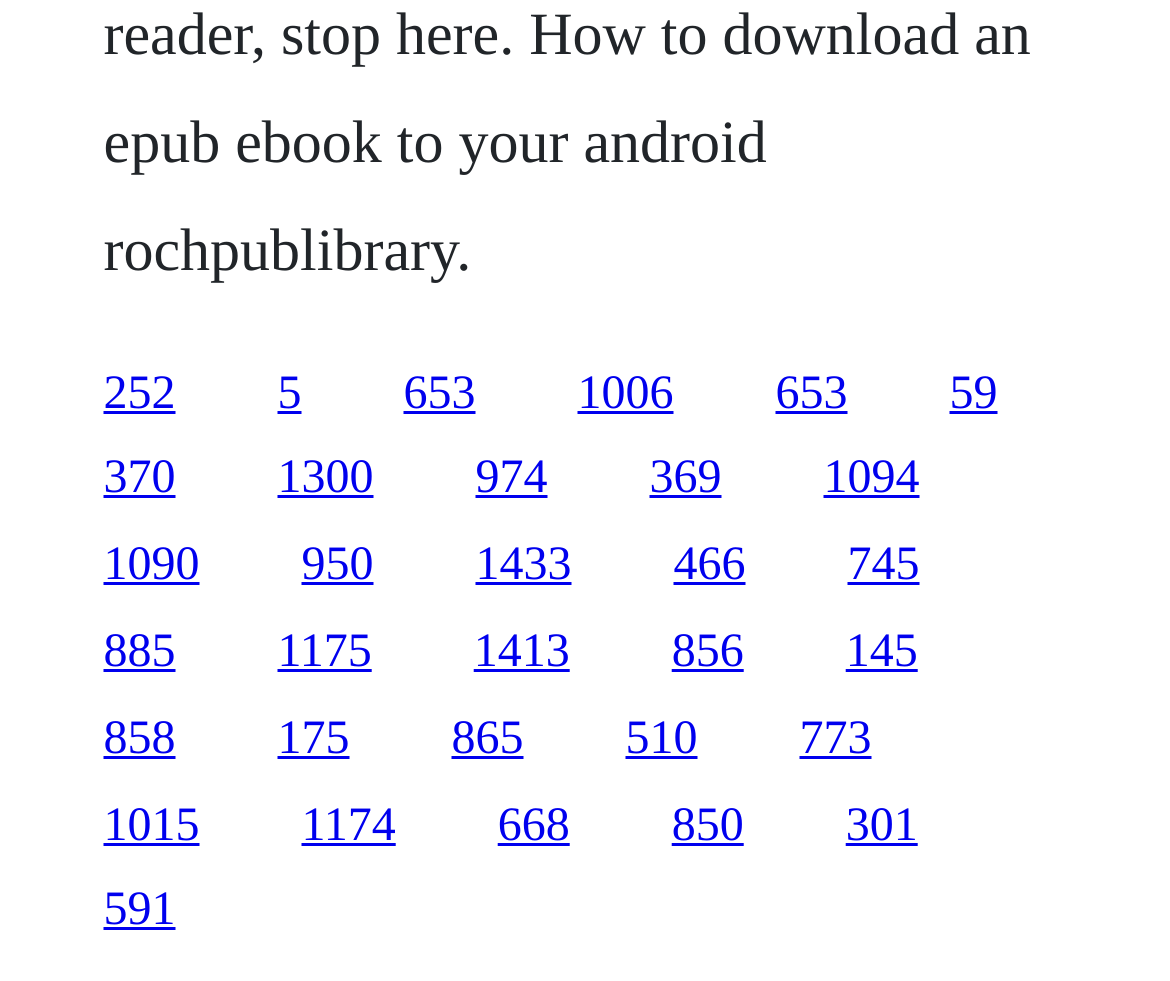Please find the bounding box coordinates of the element's region to be clicked to carry out this instruction: "click the first link".

[0.088, 0.375, 0.15, 0.427]